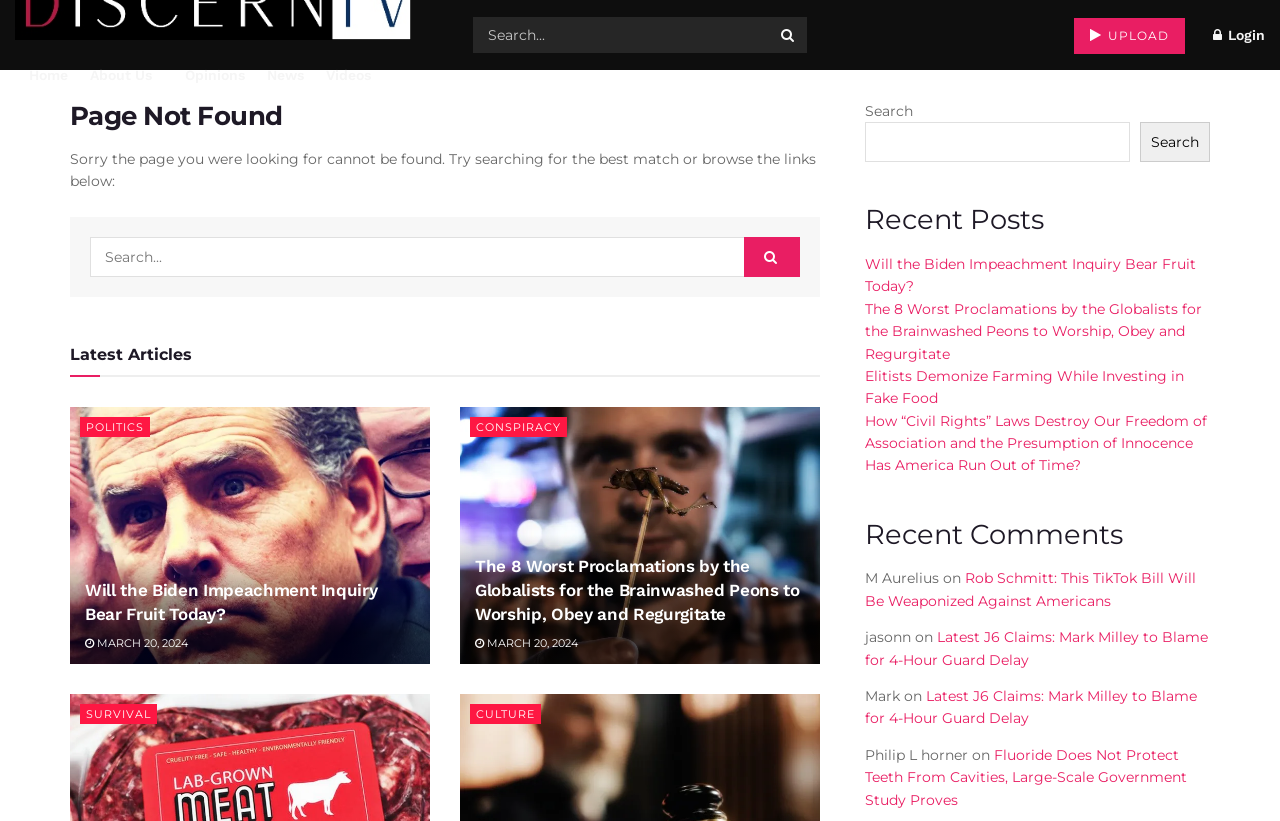Locate the bounding box coordinates of the area you need to click to fulfill this instruction: 'Go to the home page'. The coordinates must be in the form of four float numbers ranging from 0 to 1: [left, top, right, bottom].

[0.023, 0.048, 0.053, 0.133]